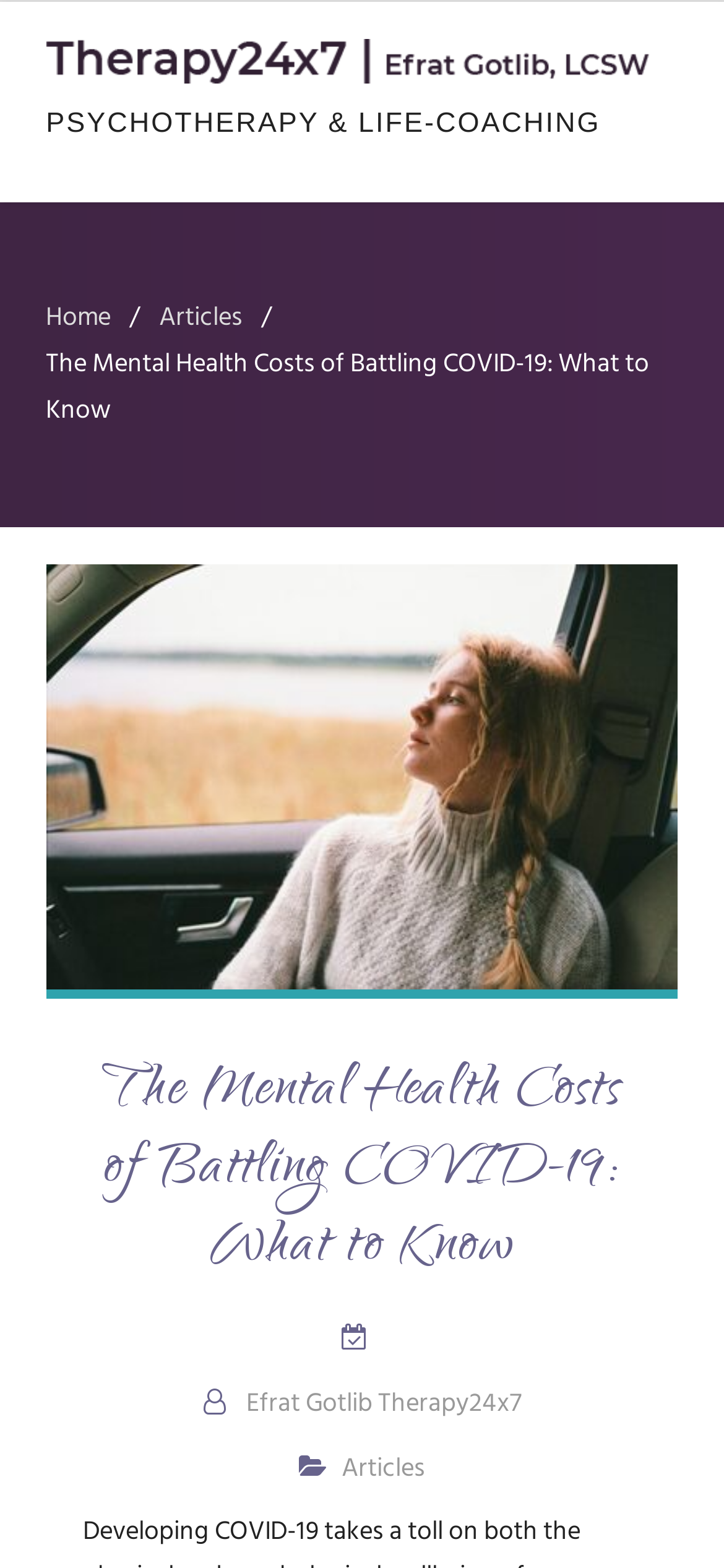Refer to the image and provide an in-depth answer to the question:
What is the author of the article?

The link 'Efrat Gotlib Therapy24x7' at the bottom of the webpage suggests that Efrat Gotlib is the author of the article.